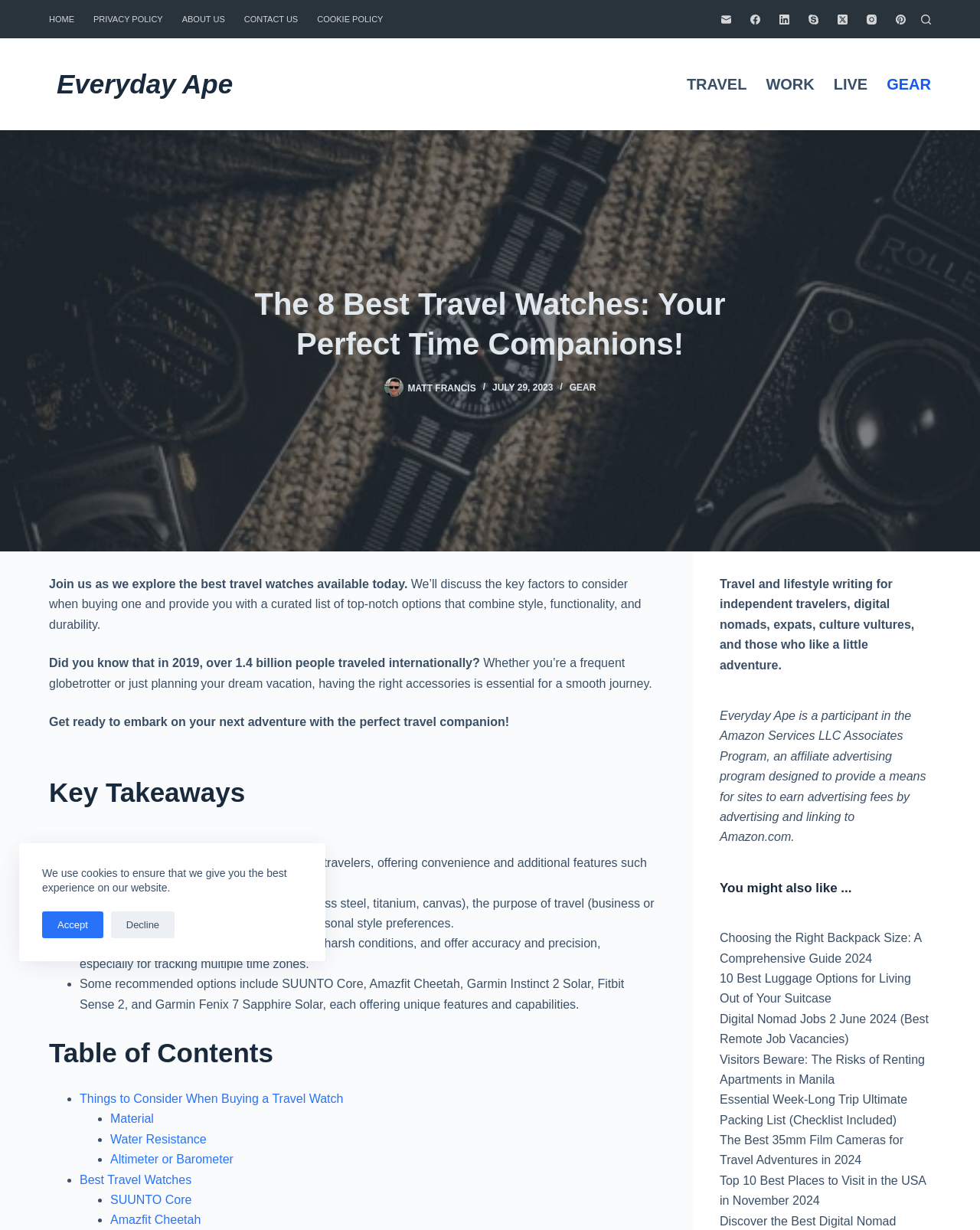What type of watches are being discussed in this article?
Provide a fully detailed and comprehensive answer to the question.

The article is specifically discussing travel watches, which are designed for travelers and often have features such as multiple time zone displays and alarms. This is evident from the content of the article and the examples of watches mentioned, such as SUUNTO Core and Amazfit Cheetah.